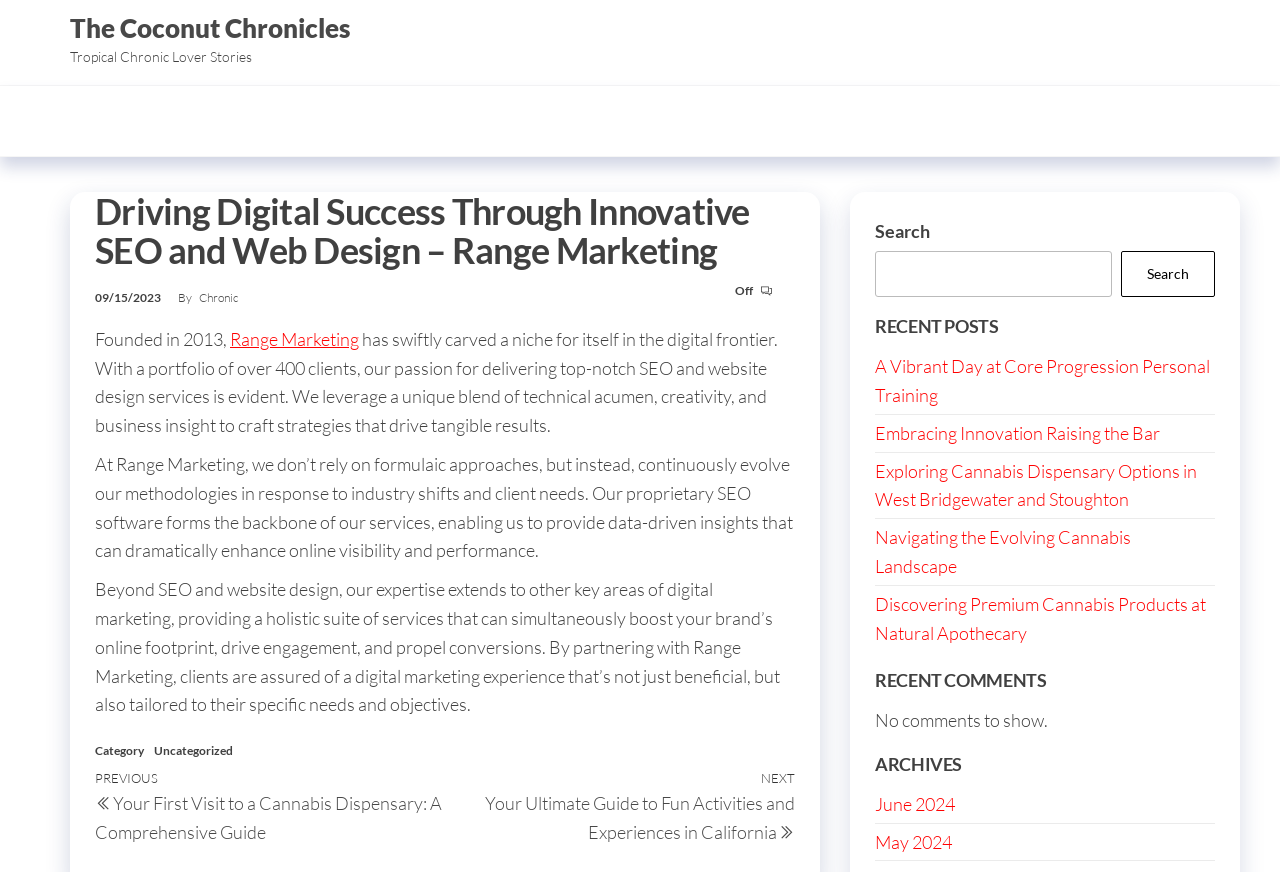Using the provided element description: "Embracing Innovation Raising the Bar", determine the bounding box coordinates of the corresponding UI element in the screenshot.

[0.684, 0.484, 0.906, 0.509]